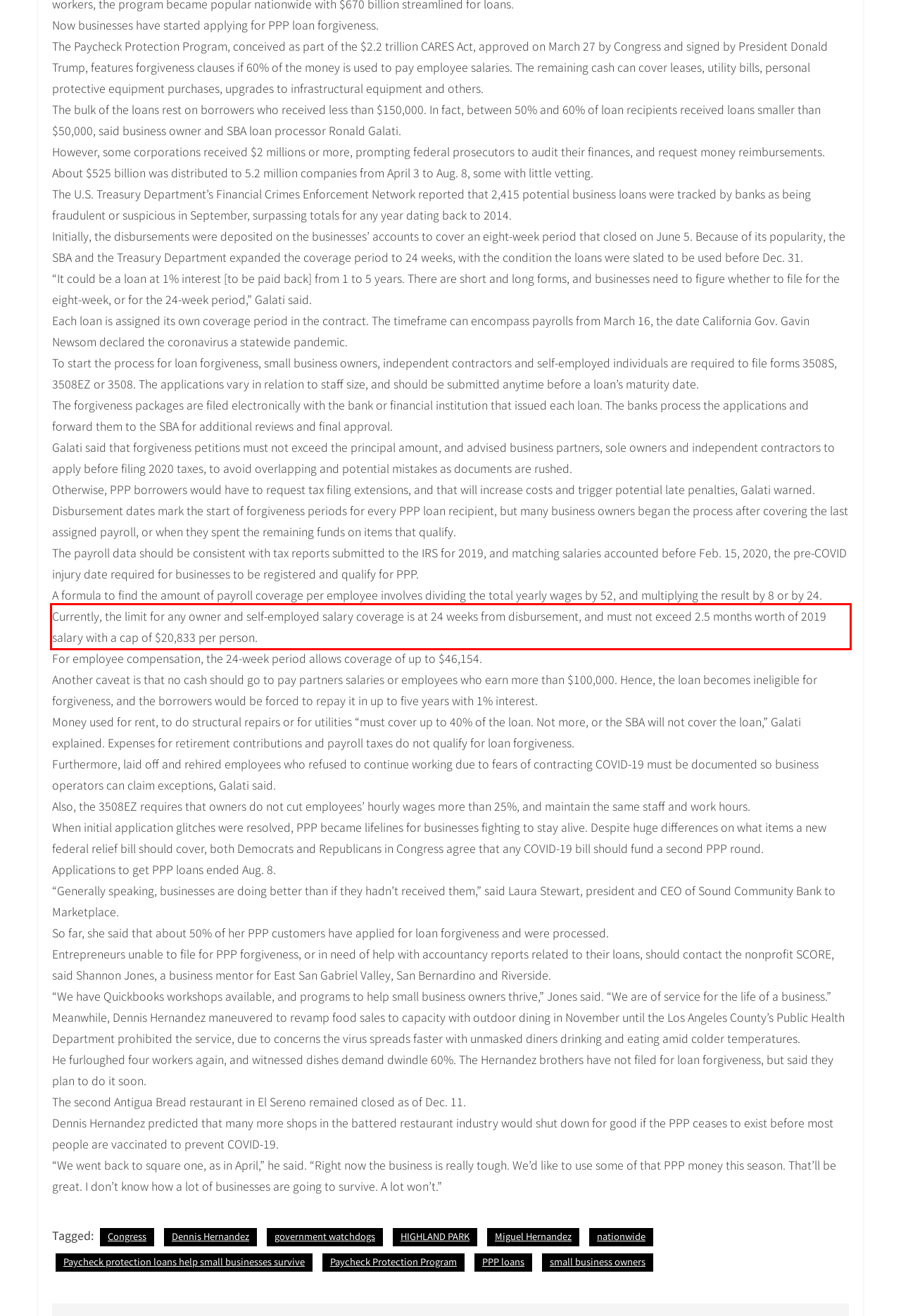Analyze the screenshot of the webpage and extract the text from the UI element that is inside the red bounding box.

Currently, the limit for any owner and self-employed salary coverage is at 24 weeks from disbursement, and must not exceed 2.5 months worth of 2019 salary with a cap of $20,833 per person.